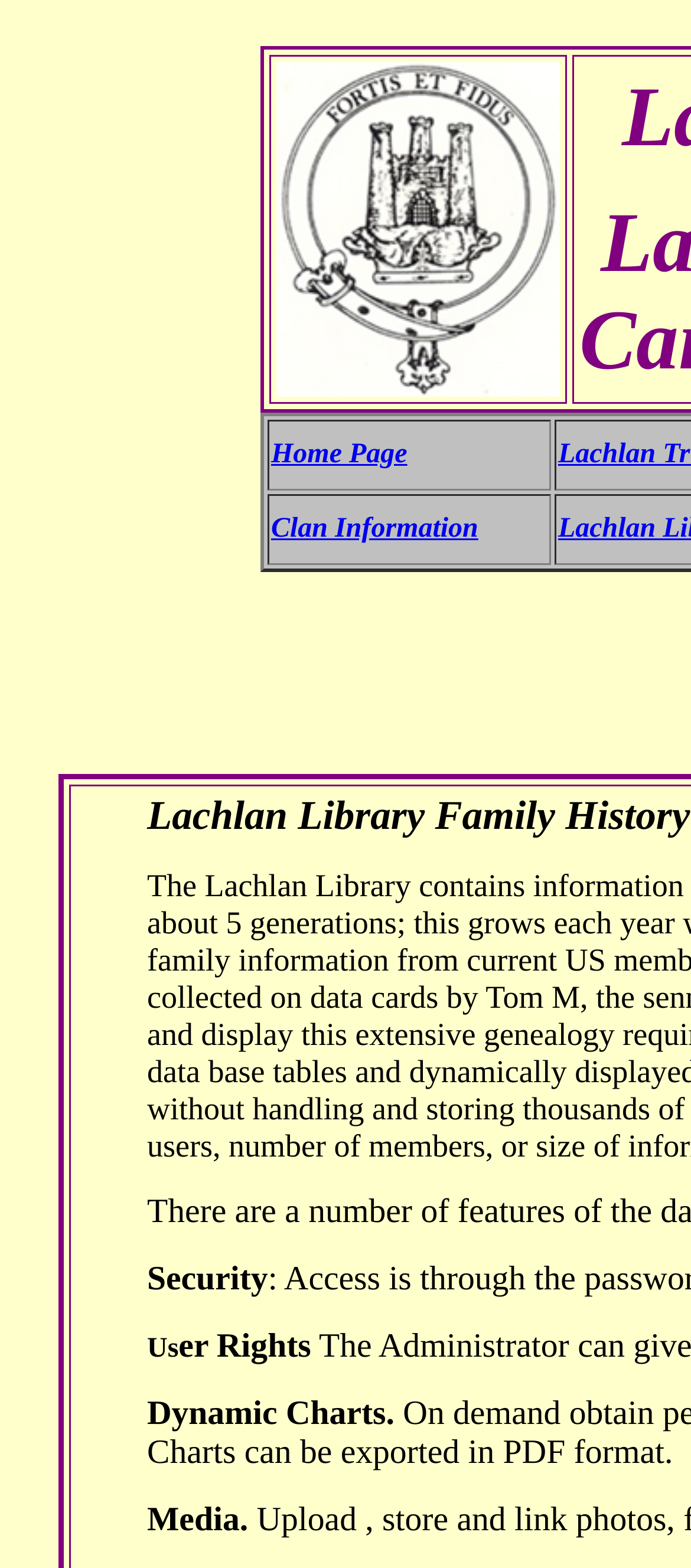What type of content is displayed in the image on the webpage?
Based on the image, provide your answer in one word or phrase.

Unknown